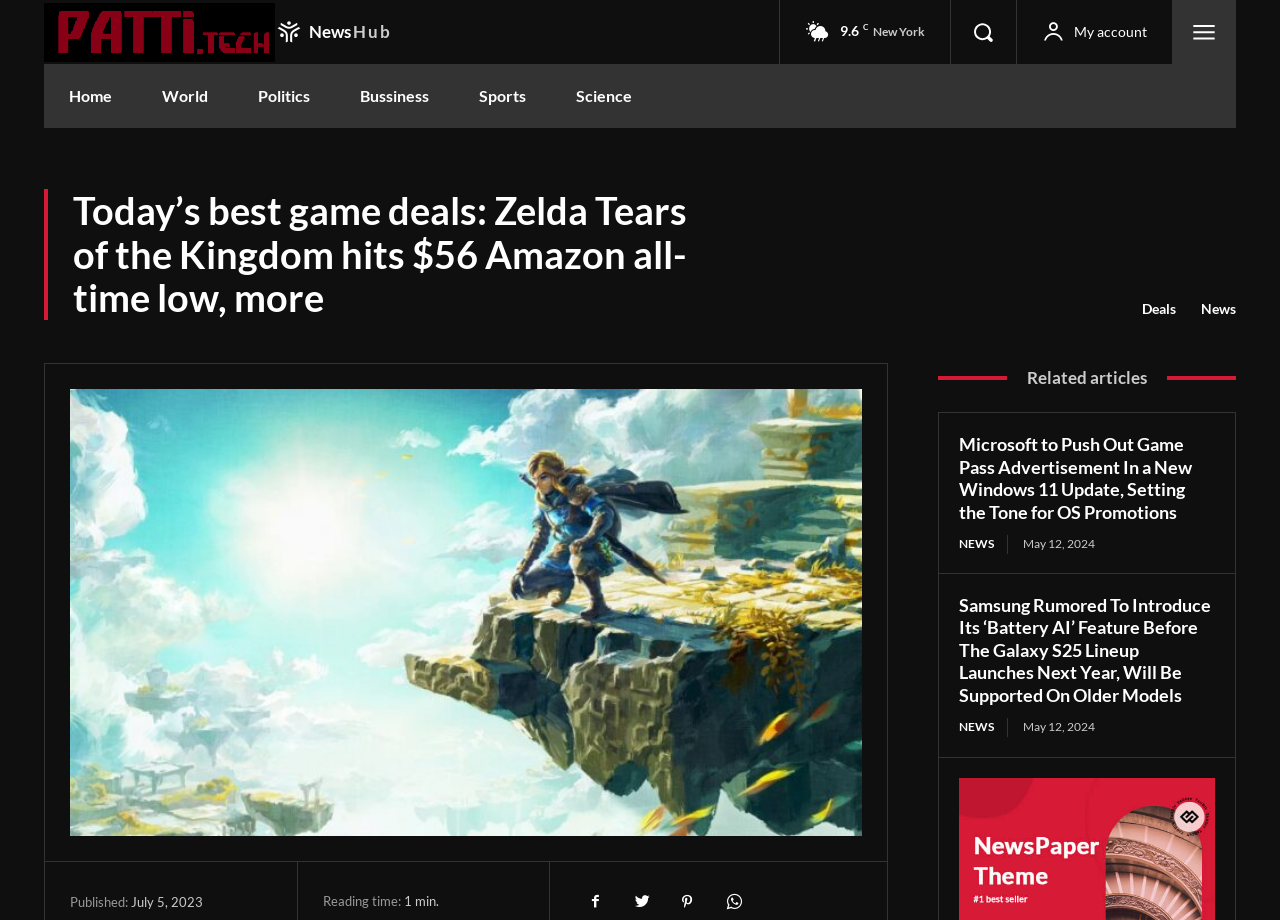Provide the bounding box coordinates of the area you need to click to execute the following instruction: "View the deals page".

[0.892, 0.325, 0.919, 0.346]